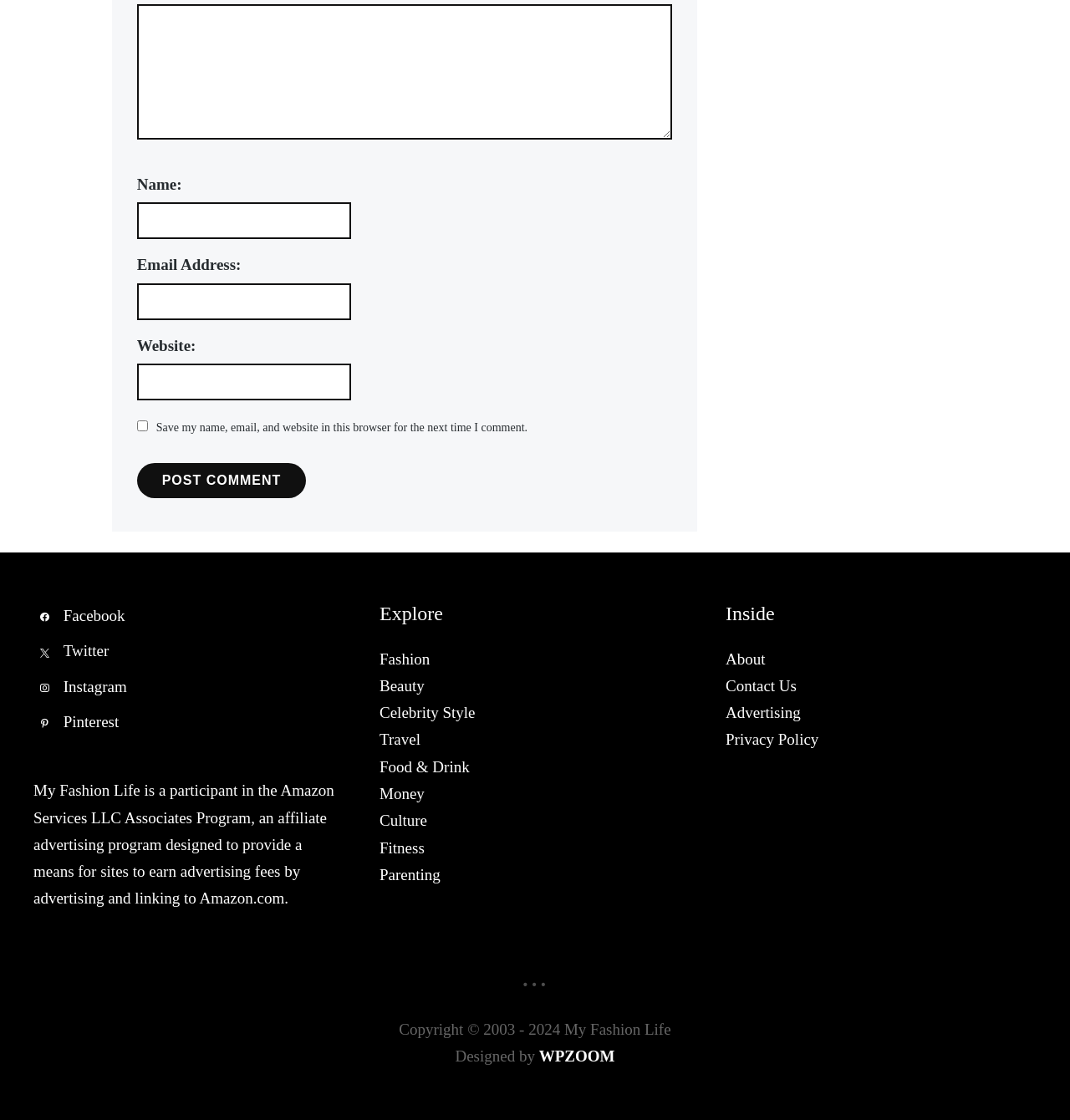Can you provide the bounding box coordinates for the element that should be clicked to implement the instruction: "Contact Us"?

[0.678, 0.604, 0.745, 0.62]